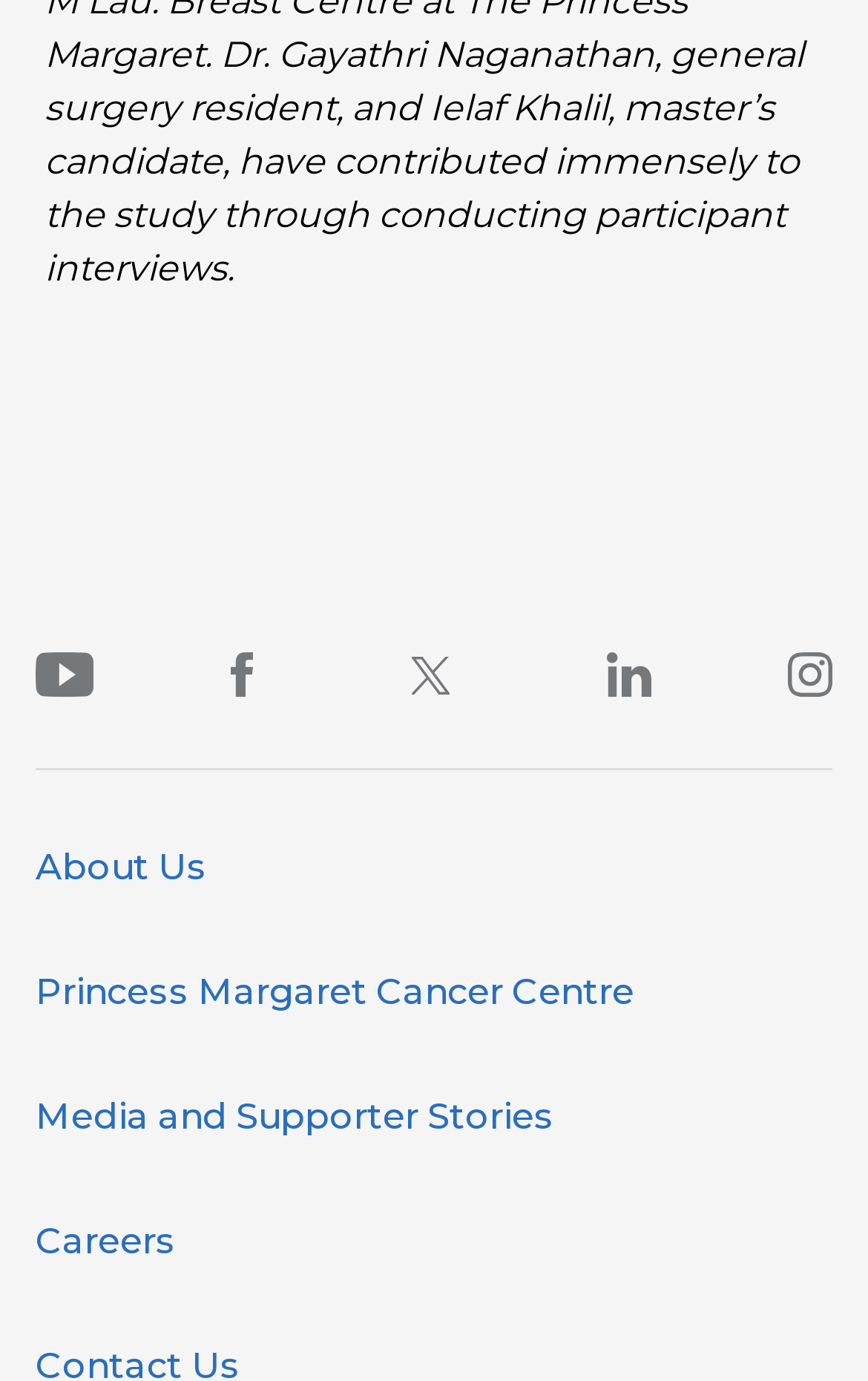Provide the bounding box coordinates in the format (top-left x, top-left y, bottom-right x, bottom-right y). All values are floating point numbers between 0 and 1. Determine the bounding box coordinate of the UI element described as: PMCF Facebook

[0.265, 0.446, 0.291, 0.53]